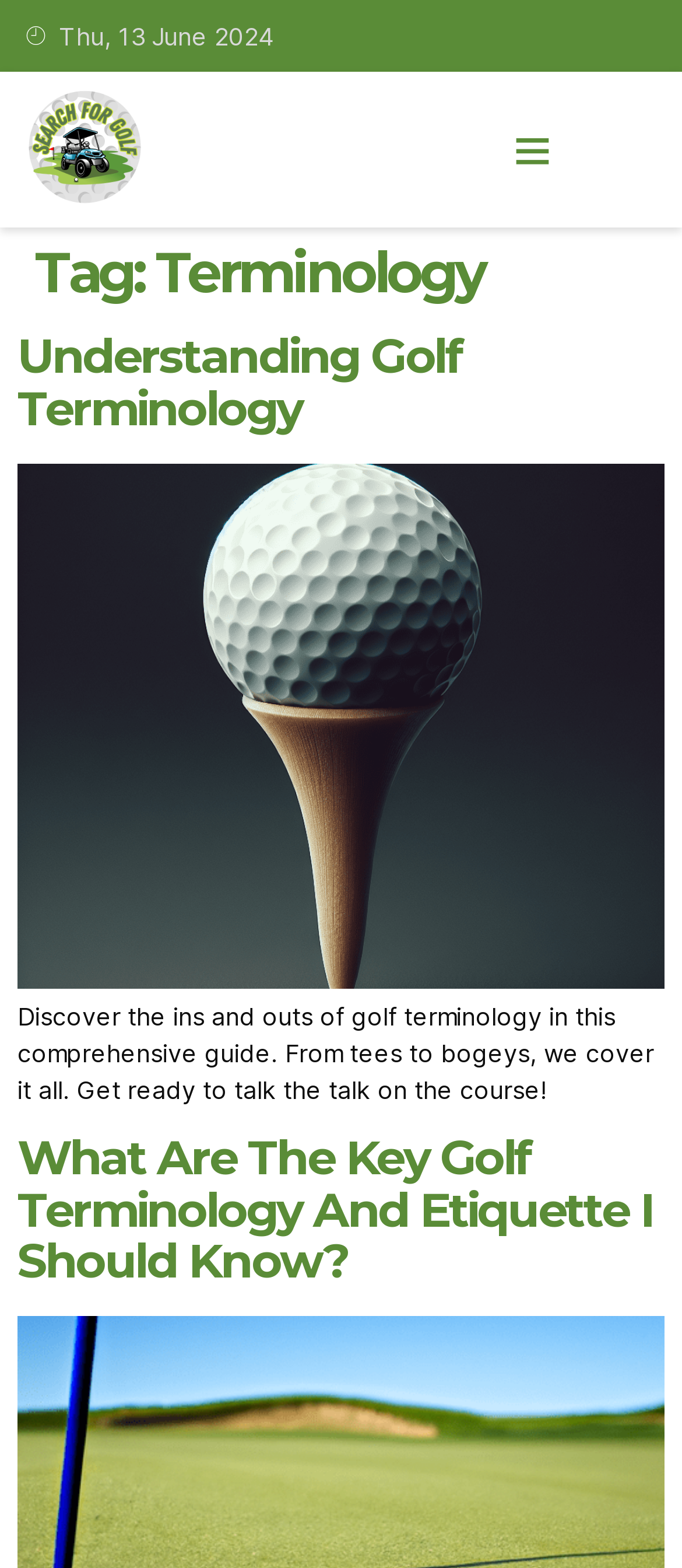Please respond to the question using a single word or phrase:
What is the topic of the second heading in the article?

Key Golf Terminology And Etiquette